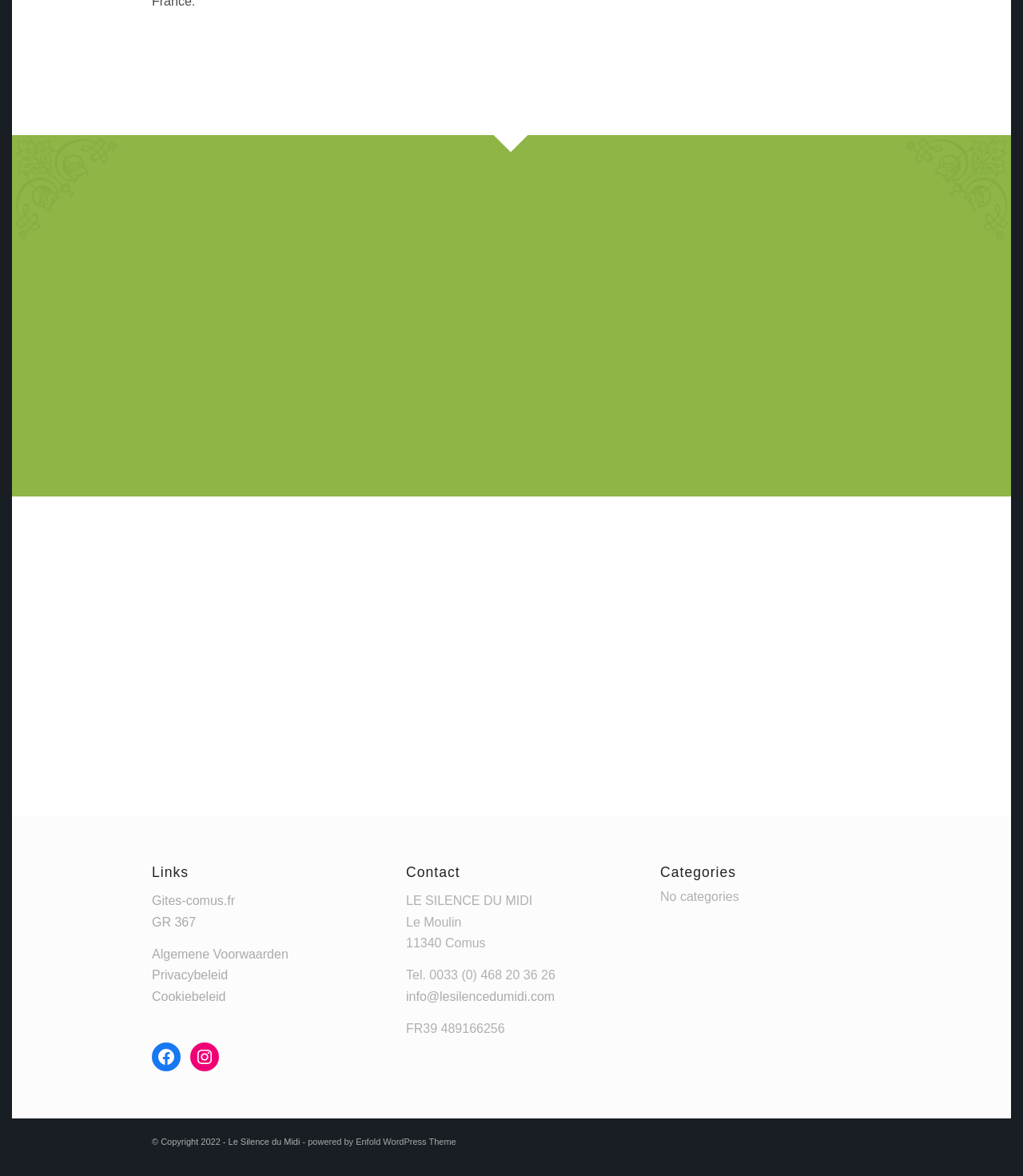Please identify the coordinates of the bounding box that should be clicked to fulfill this instruction: "Contact us via email".

[0.397, 0.841, 0.542, 0.853]